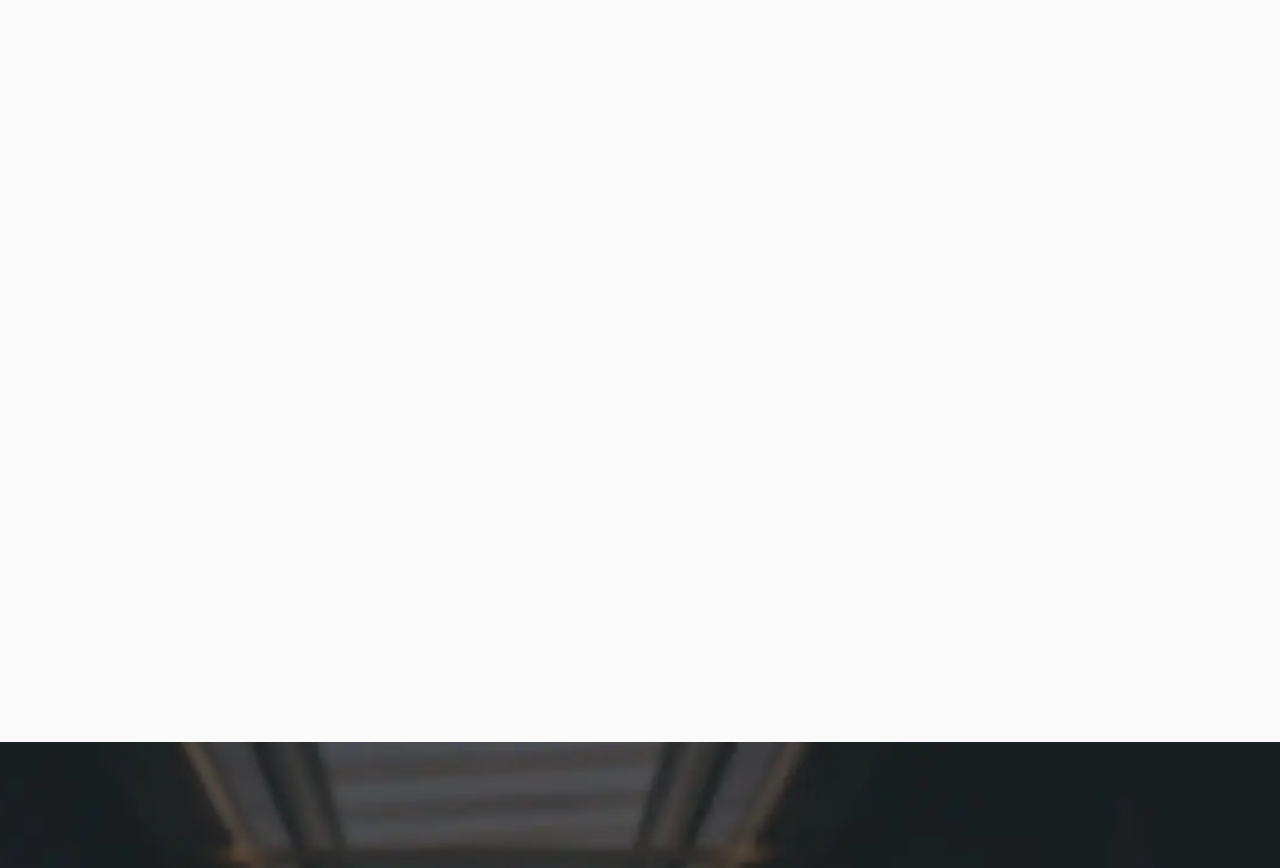What is the date of the AVALON Airshow event?
Look at the image and construct a detailed response to the question.

I found the answer by looking at the heading 'CoolDiamond DLC at AVALON – Melbourne – 28 February – 5 March 2023' which provides the date of the event.